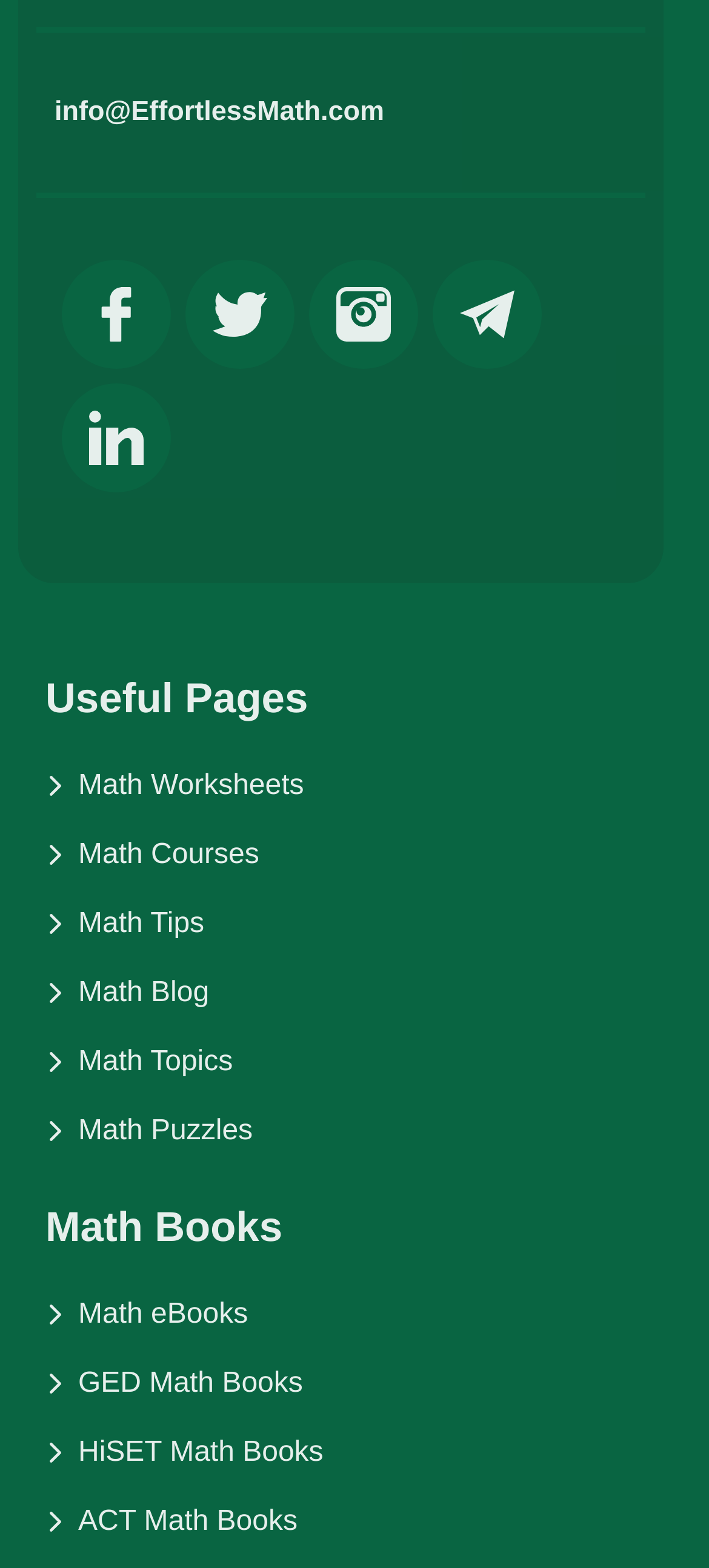Give a short answer to this question using one word or a phrase:
How many math-related links are available under 'Useful Pages'?

6